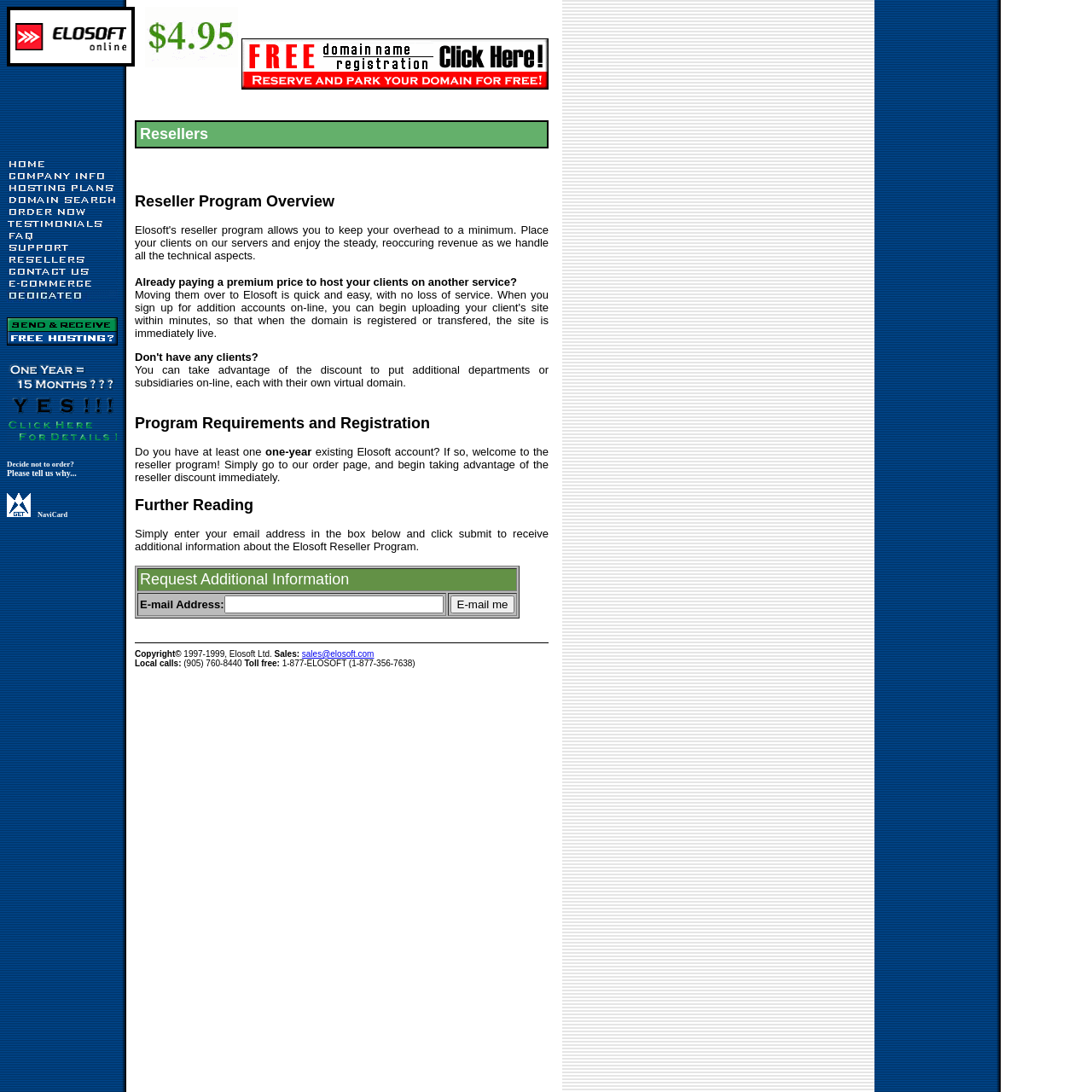What is the purpose of Elosoft's reseller program?
Give a single word or phrase answer based on the content of the image.

To keep overhead to a minimum